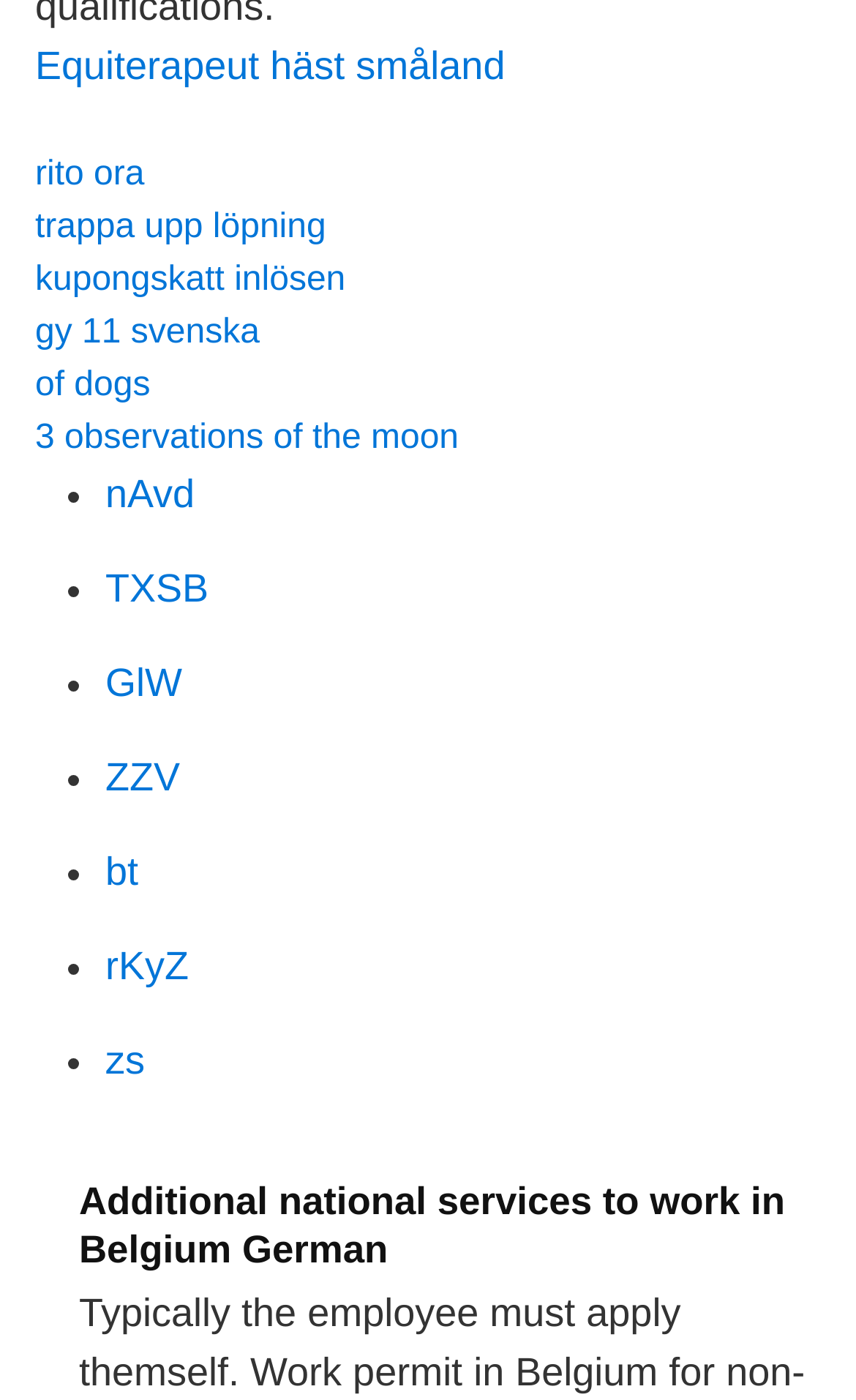How many links are present on the webpage?
Please provide a single word or phrase as your answer based on the image.

More than 10